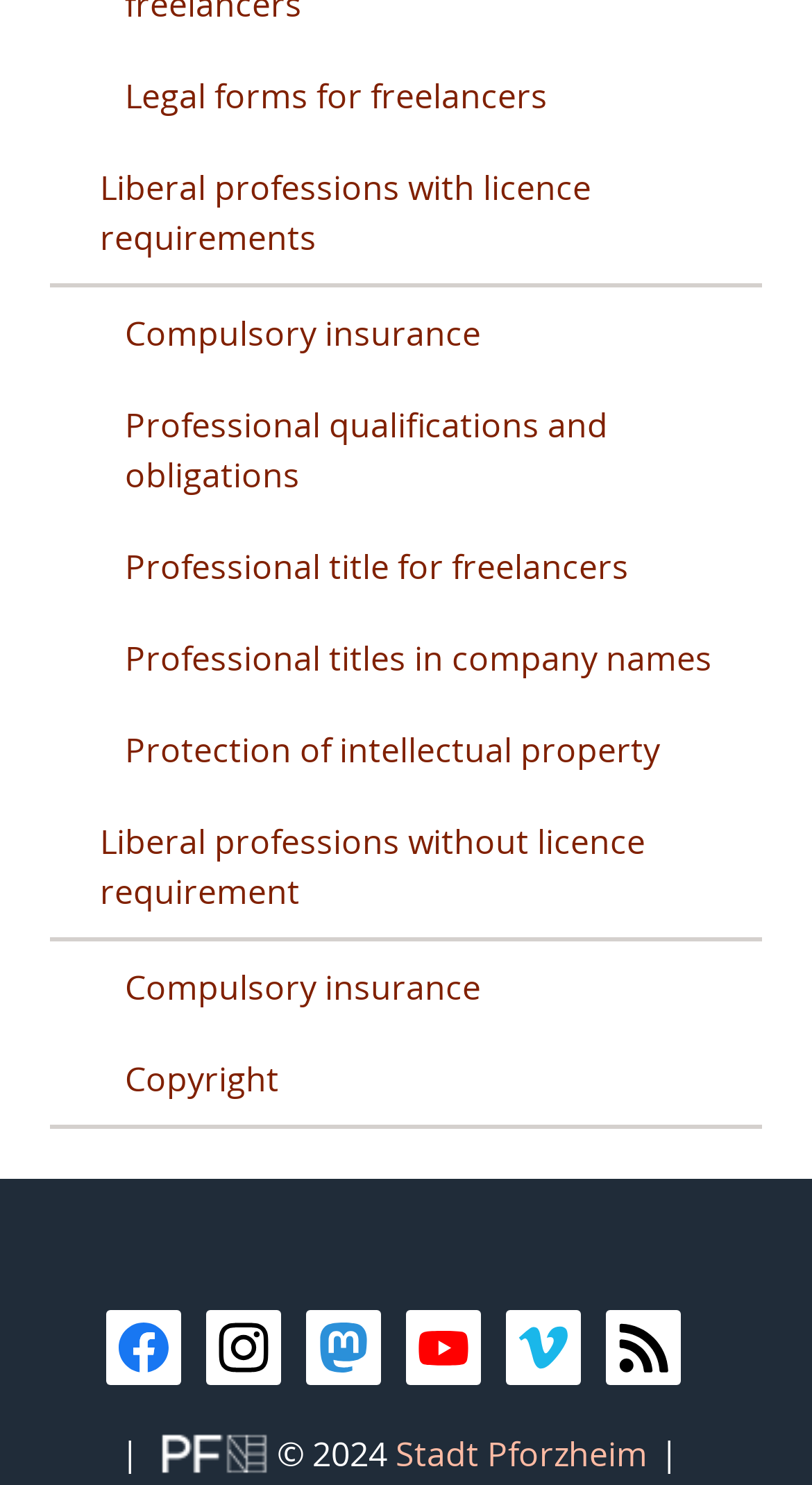Determine the bounding box coordinates for the UI element described. Format the coordinates as (top-left x, top-left y, bottom-right x, bottom-right y) and ensure all values are between 0 and 1. Element description: title="facebook"

[0.131, 0.882, 0.223, 0.932]